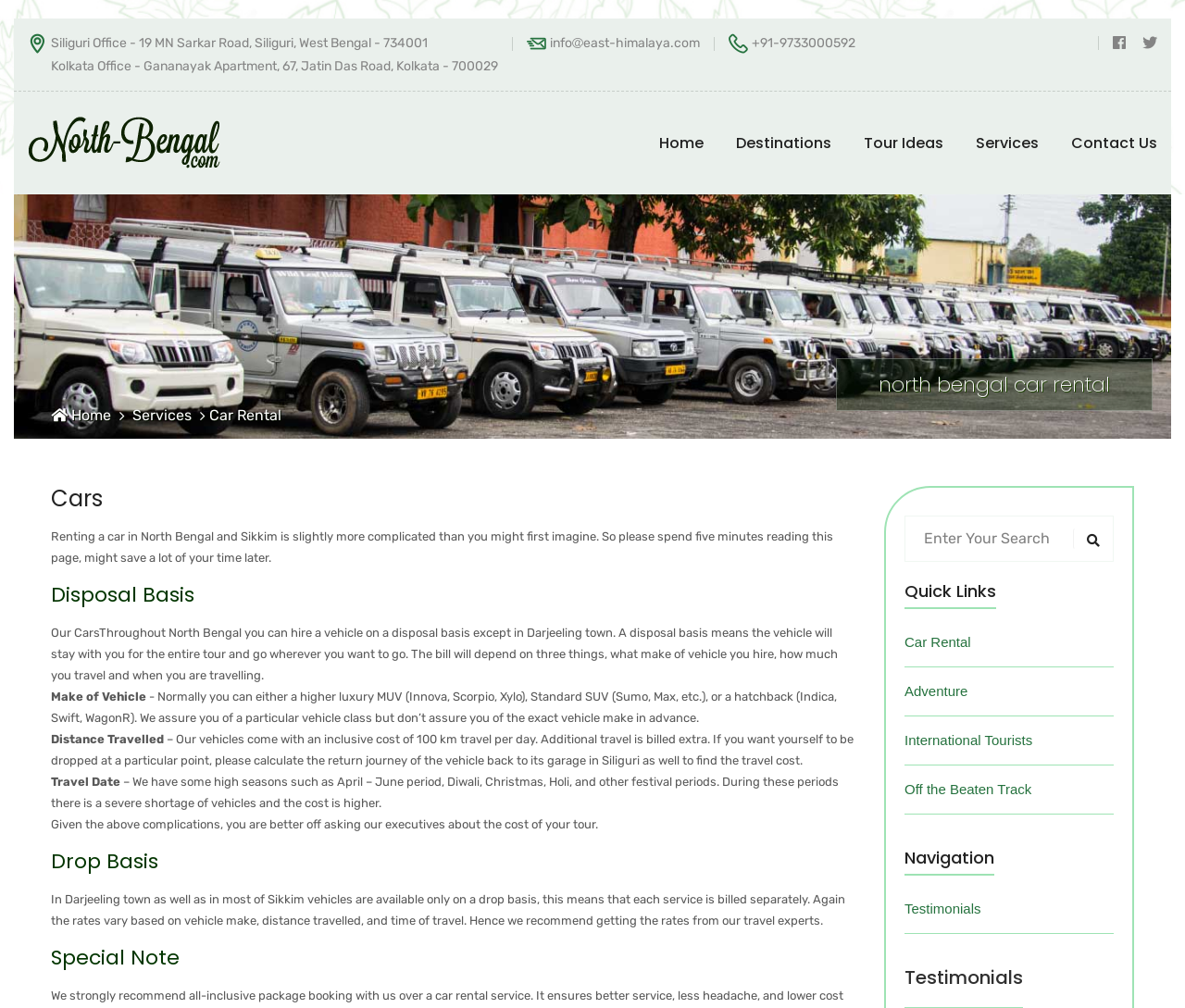Analyze the image and answer the question with as much detail as possible: 
What is the purpose of the textbox at the bottom of the page?

I found the answer by looking at the textbox element with the placeholder text 'Enter Your Search' which is located at the bottom of the webpage, suggesting that it is a search function.